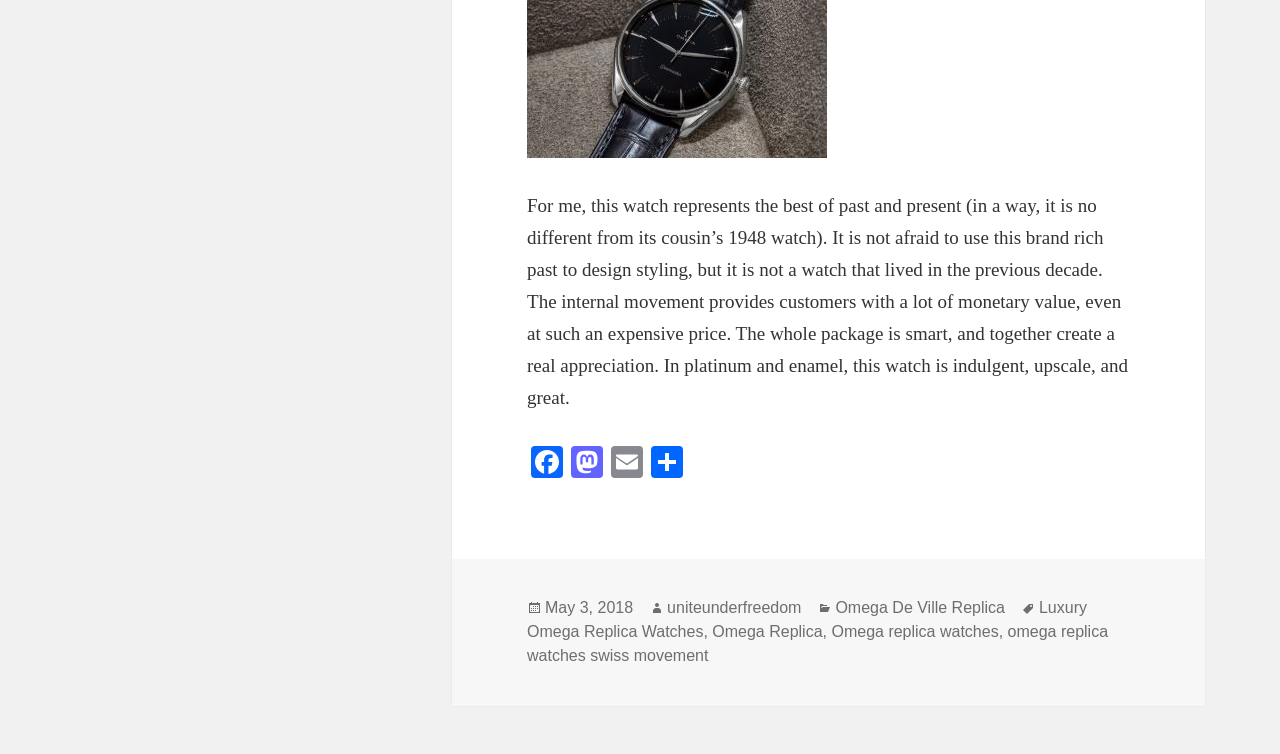Provide a brief response in the form of a single word or phrase:
What is the brand mentioned in the article?

Omega